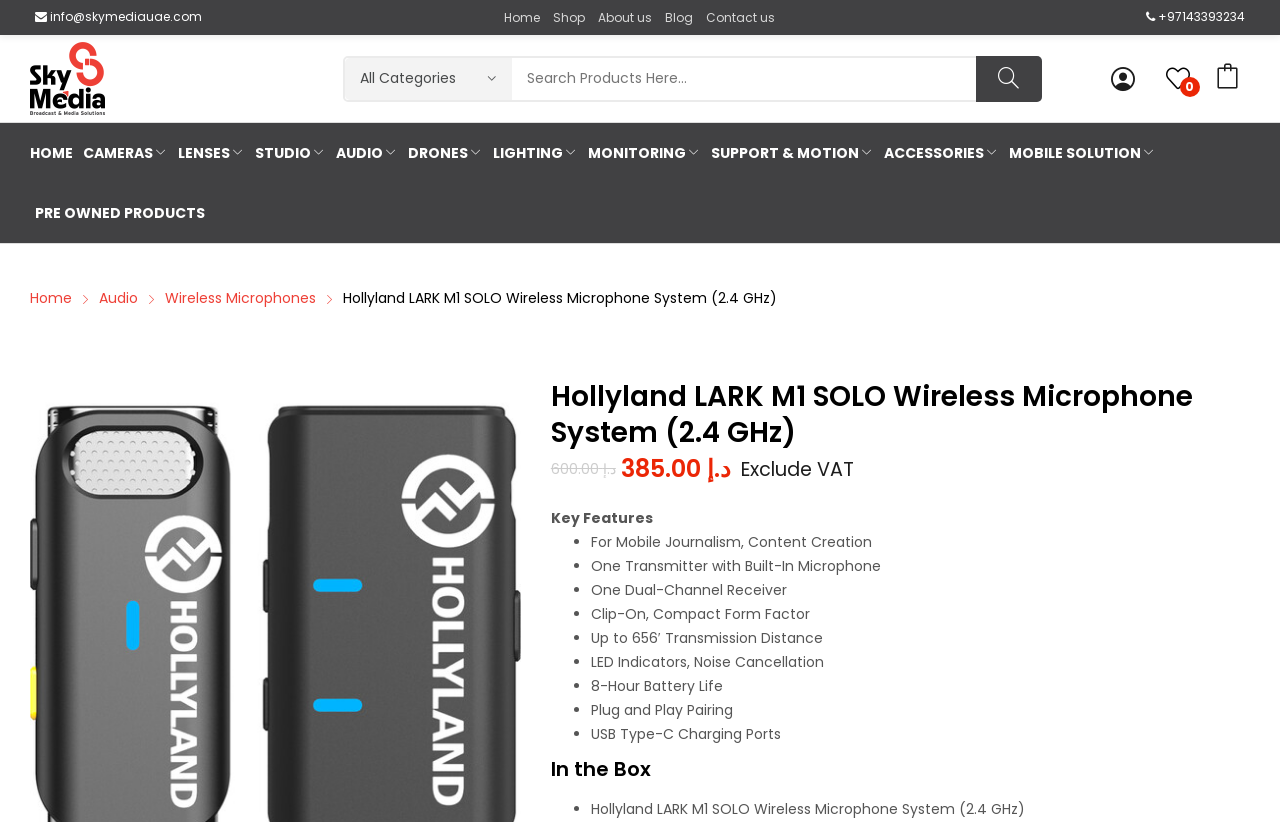Calculate the bounding box coordinates of the UI element given the description: "zeiss".

[0.268, 0.336, 0.298, 0.36]